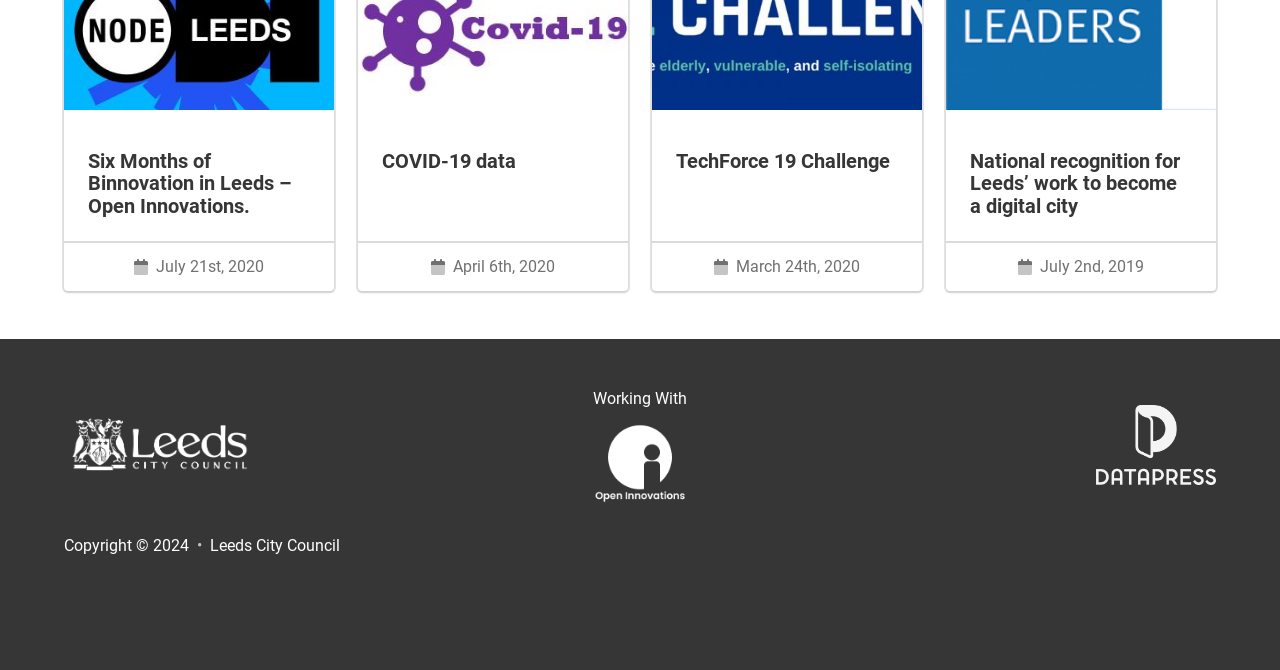Use one word or a short phrase to answer the question provided: 
How many logos are present at the bottom?

3